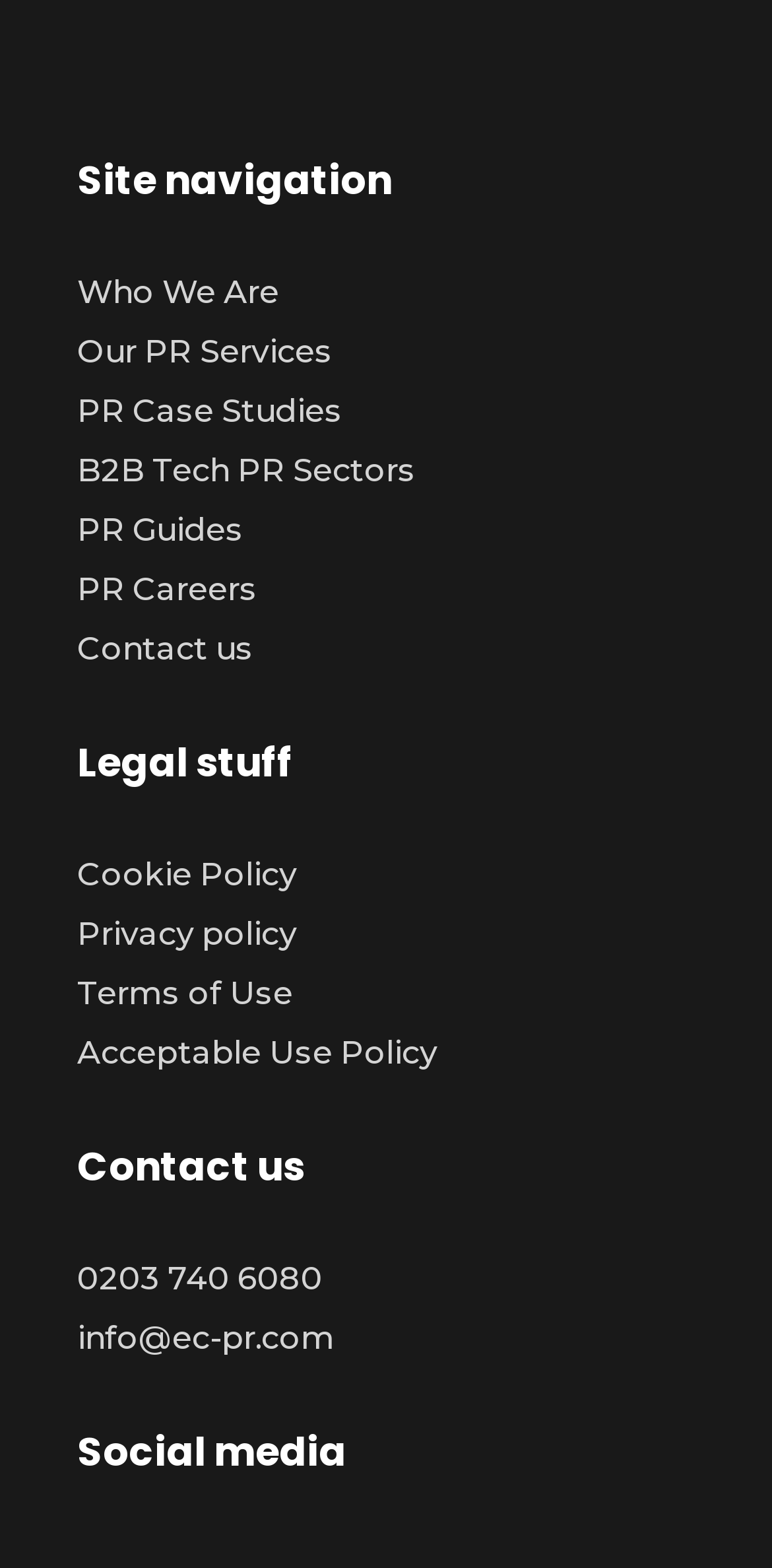Bounding box coordinates should be in the format (top-left x, top-left y, bottom-right x, bottom-right y) and all values should be floating point numbers between 0 and 1. Determine the bounding box coordinate for the UI element described as: B2B Tech PR Sectors

[0.1, 0.292, 0.538, 0.319]